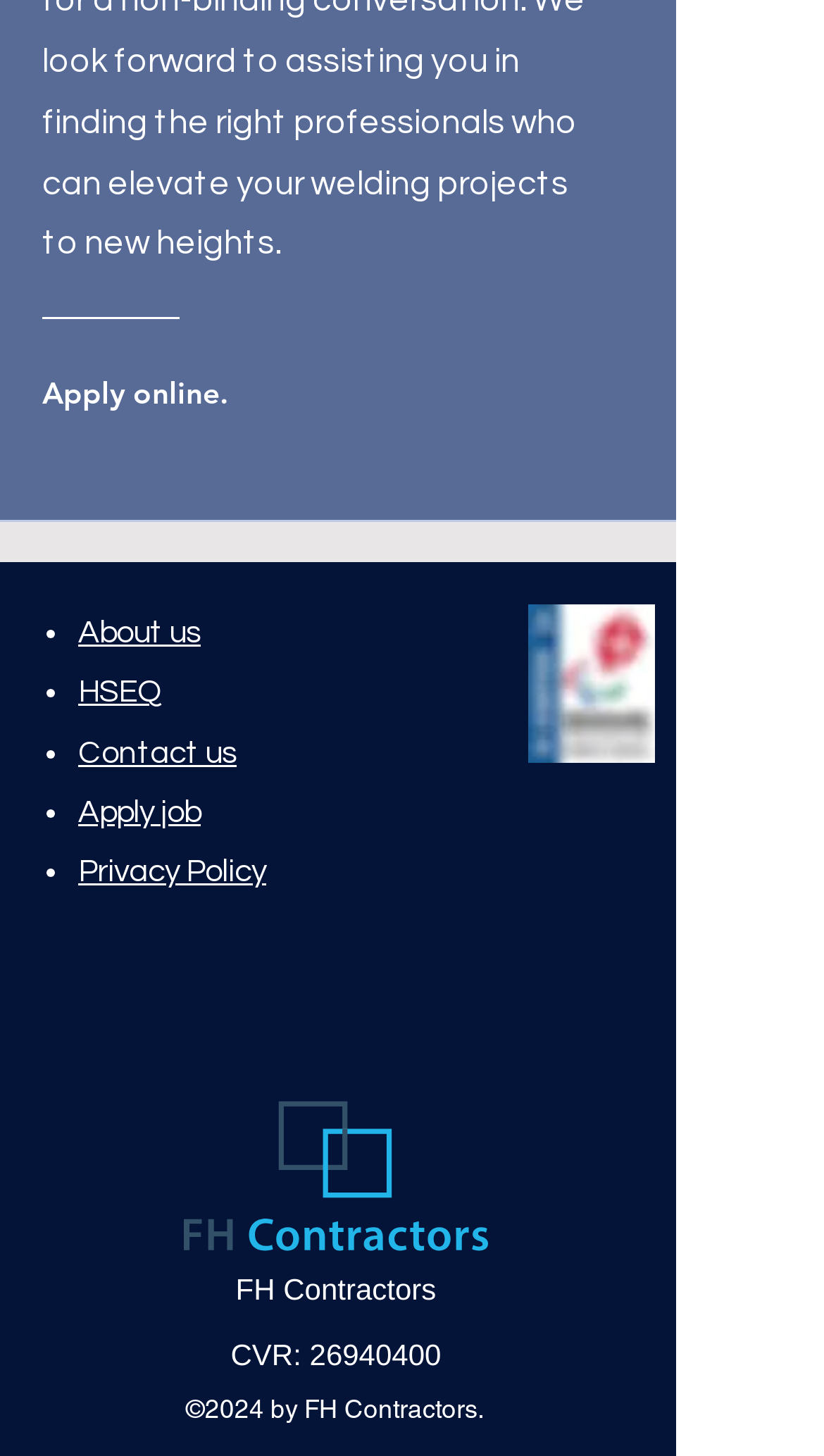What is the company name?
Please provide a comprehensive answer based on the information in the image.

I found the company name 'FH Contractors' in the image element with bounding box coordinates [0.223, 0.756, 0.592, 0.859].